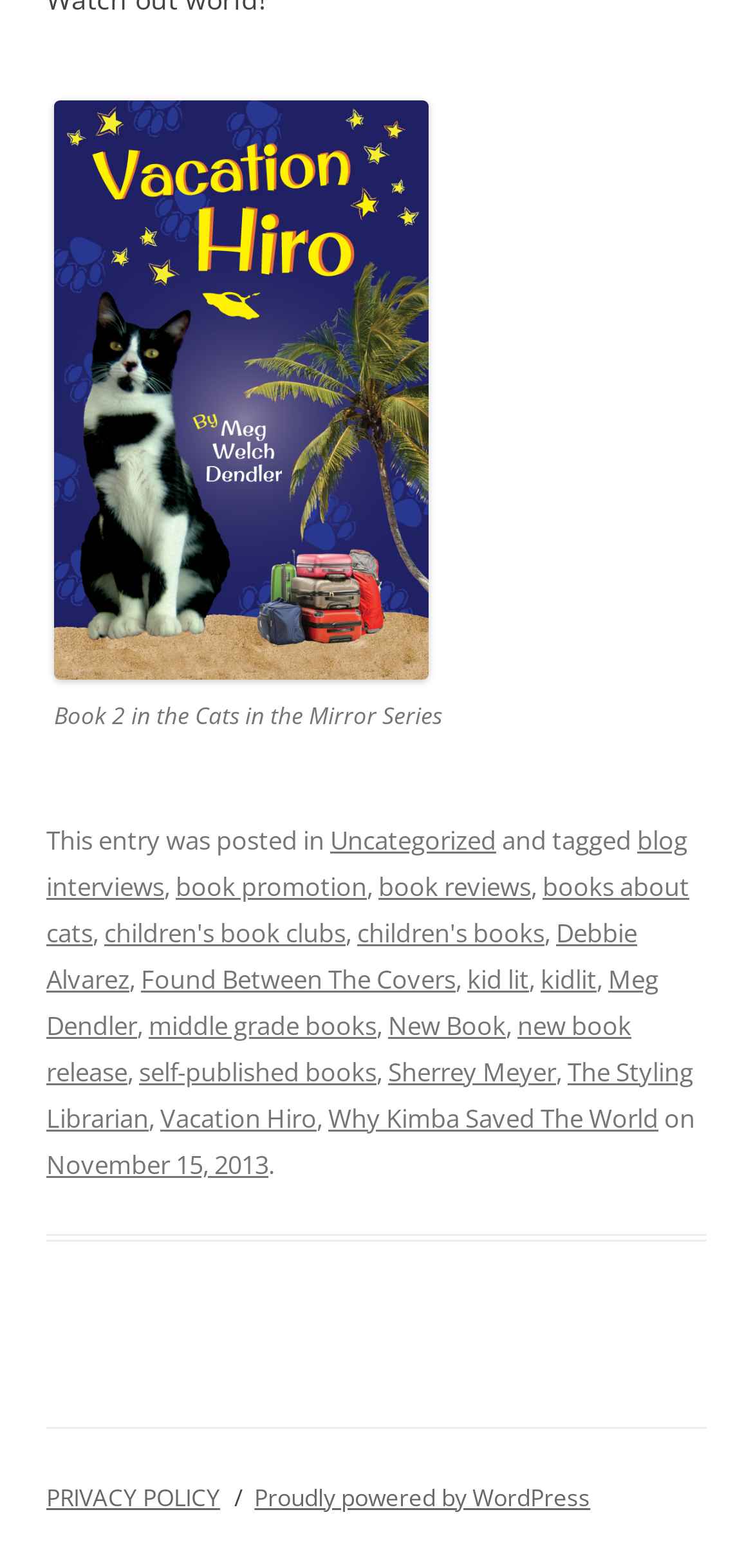Identify the bounding box coordinates for the UI element that matches this description: "books about cats".

[0.062, 0.554, 0.915, 0.606]